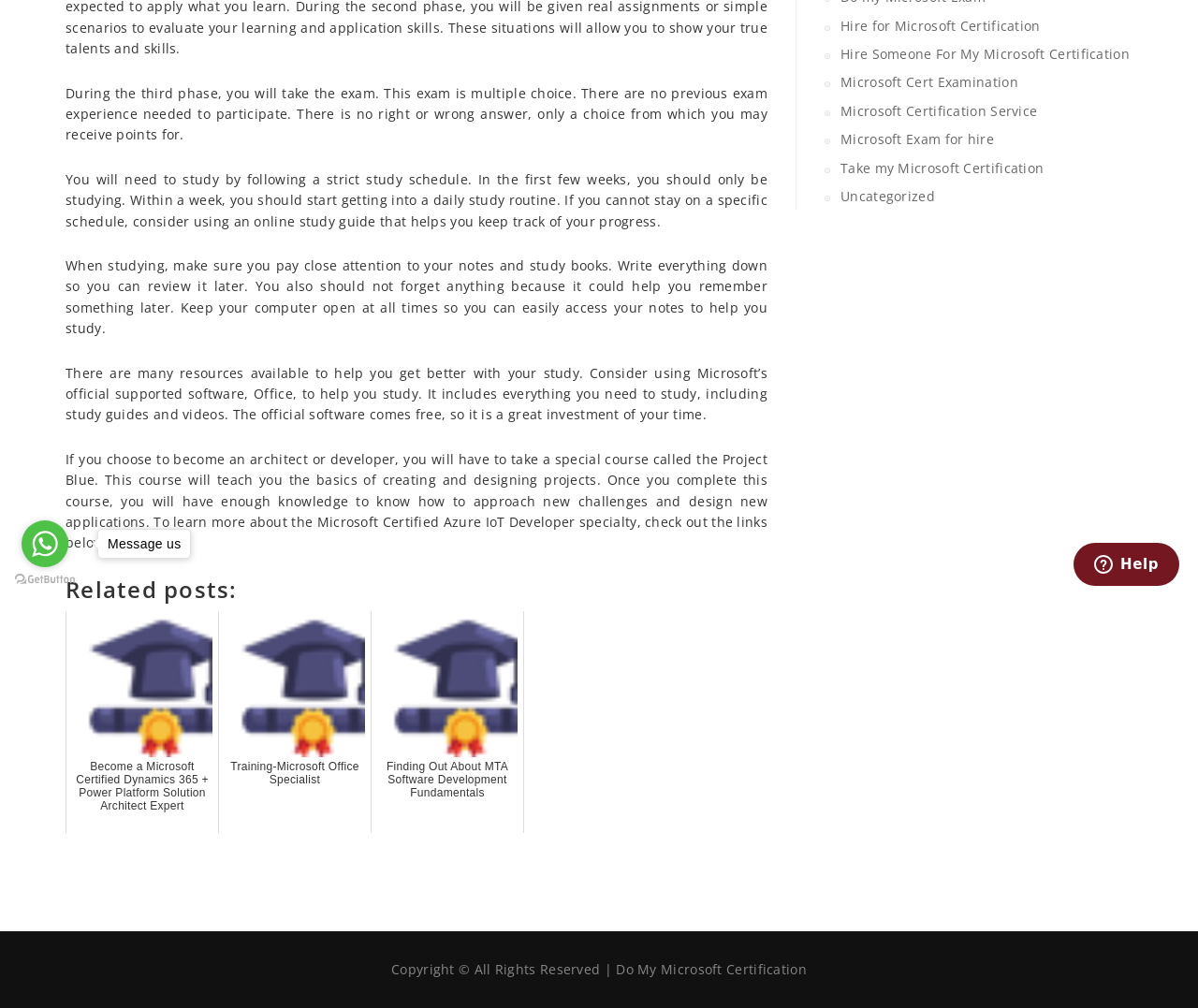Based on the element description aria-label="Go to whatsapp", identify the bounding box of the UI element in the given webpage screenshot. The coordinates should be in the format (top-left x, top-left y, bottom-right x, bottom-right y) and must be between 0 and 1.

[0.018, 0.516, 0.057, 0.563]